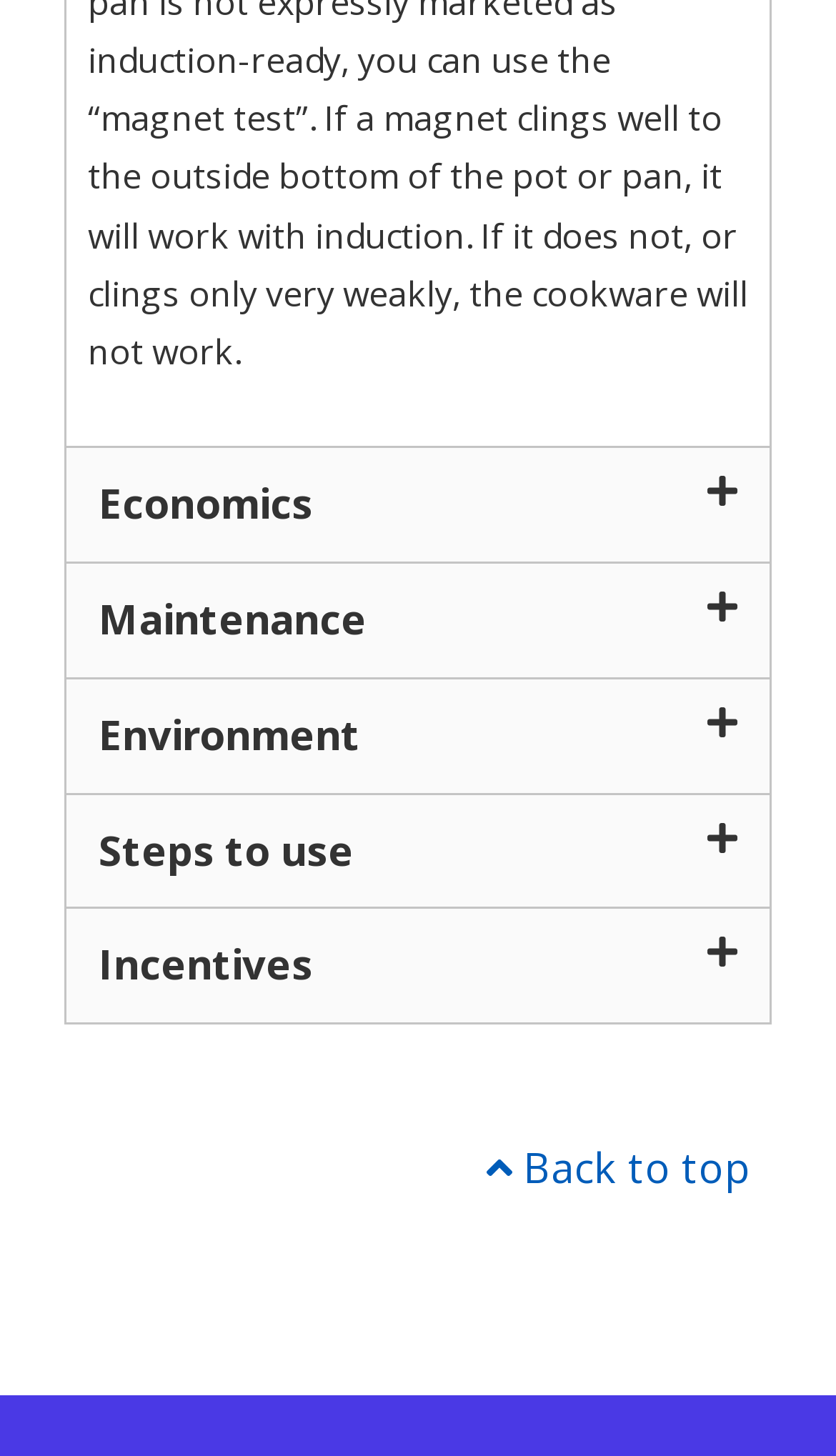Find the bounding box coordinates of the clickable area required to complete the following action: "View the Environment tab".

[0.079, 0.466, 0.921, 0.544]